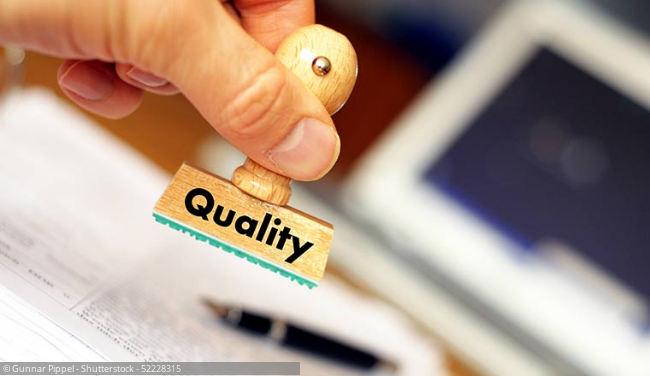Refer to the image and provide an in-depth answer to the question:
What is the background of the image?

Upon closer inspection of the image, we can see that the background is a desk with a blurred pen and a digital device, which adds a professional touch to the setting.